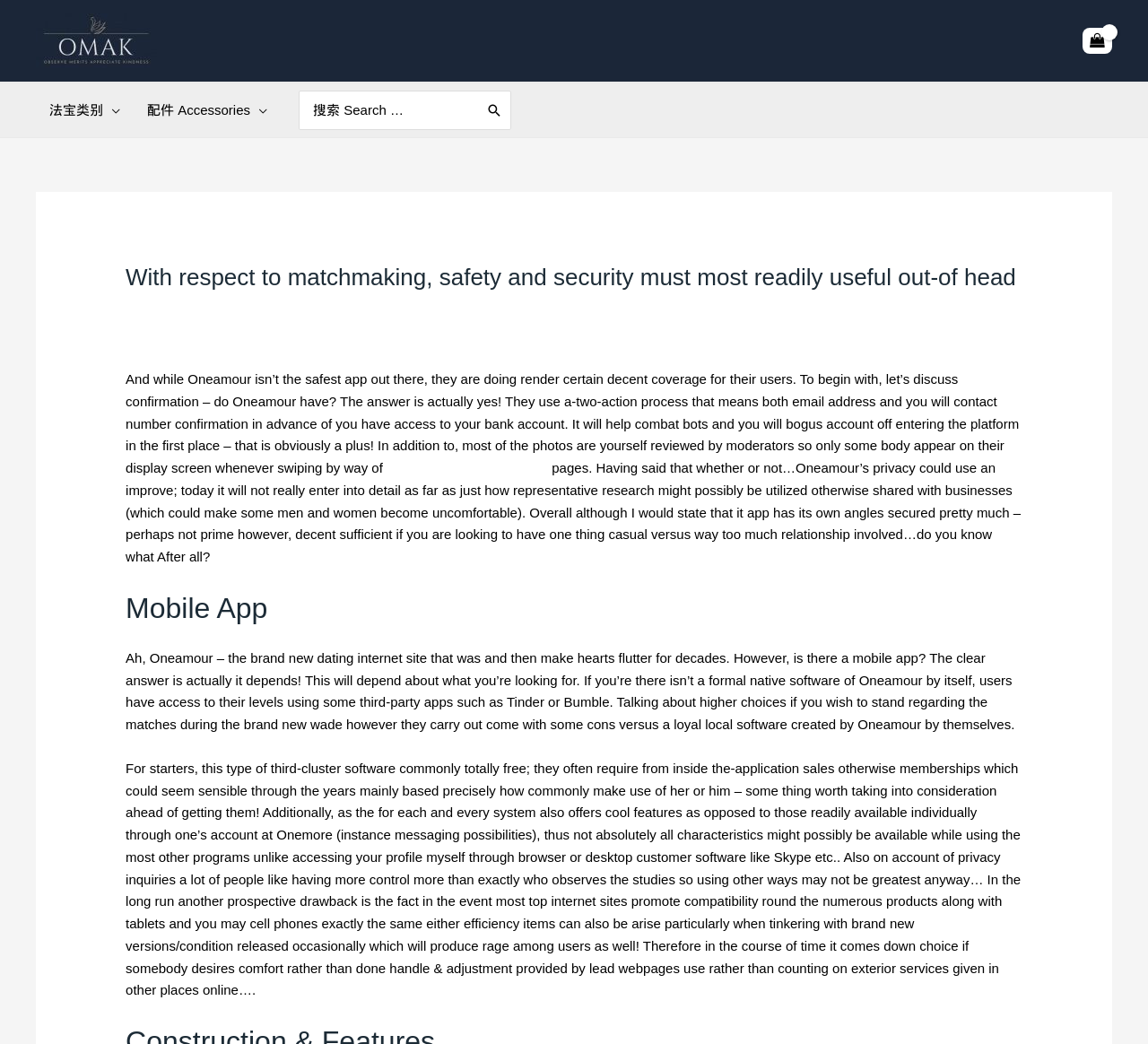Provide a one-word or short-phrase response to the question:
What is a potential drawback of using third-party apps to access Oneamour?

Limited features